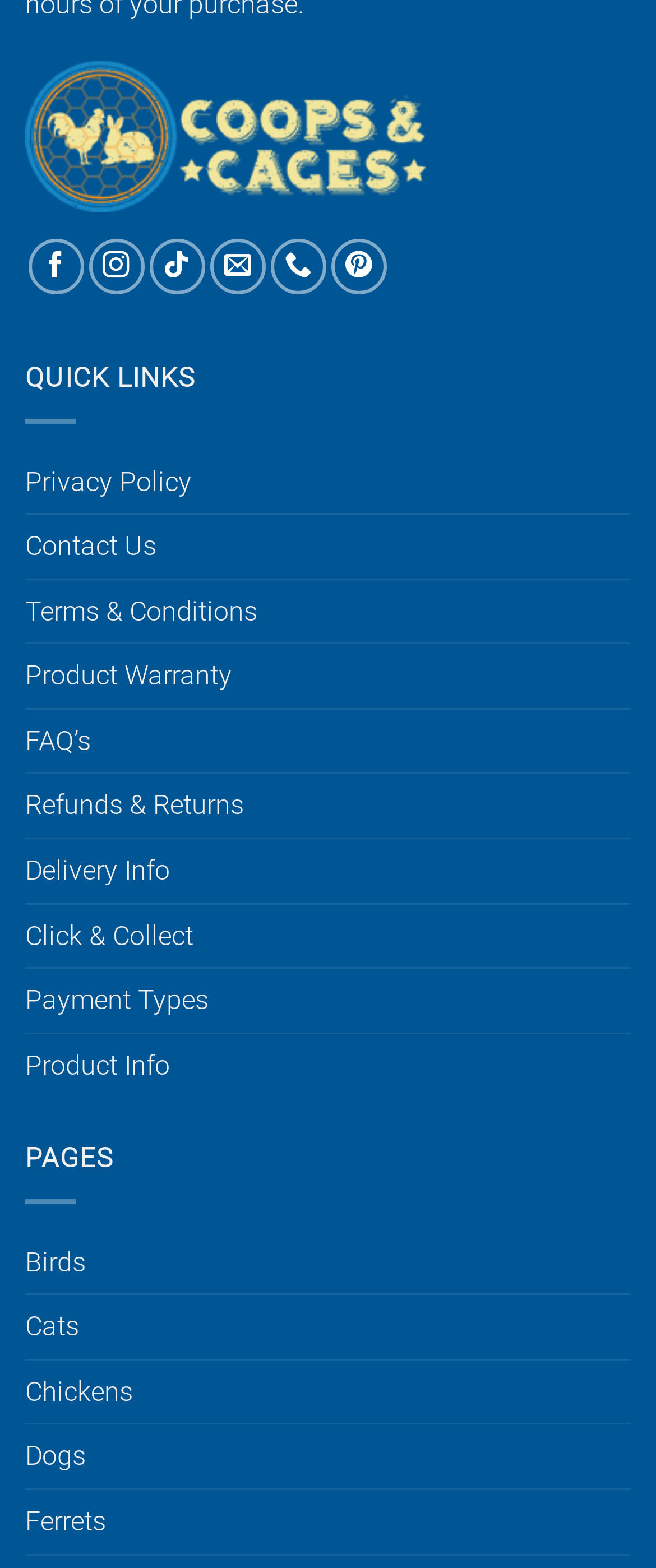Give the bounding box coordinates for the element described as: "Refunds & Returns".

[0.038, 0.494, 0.372, 0.534]